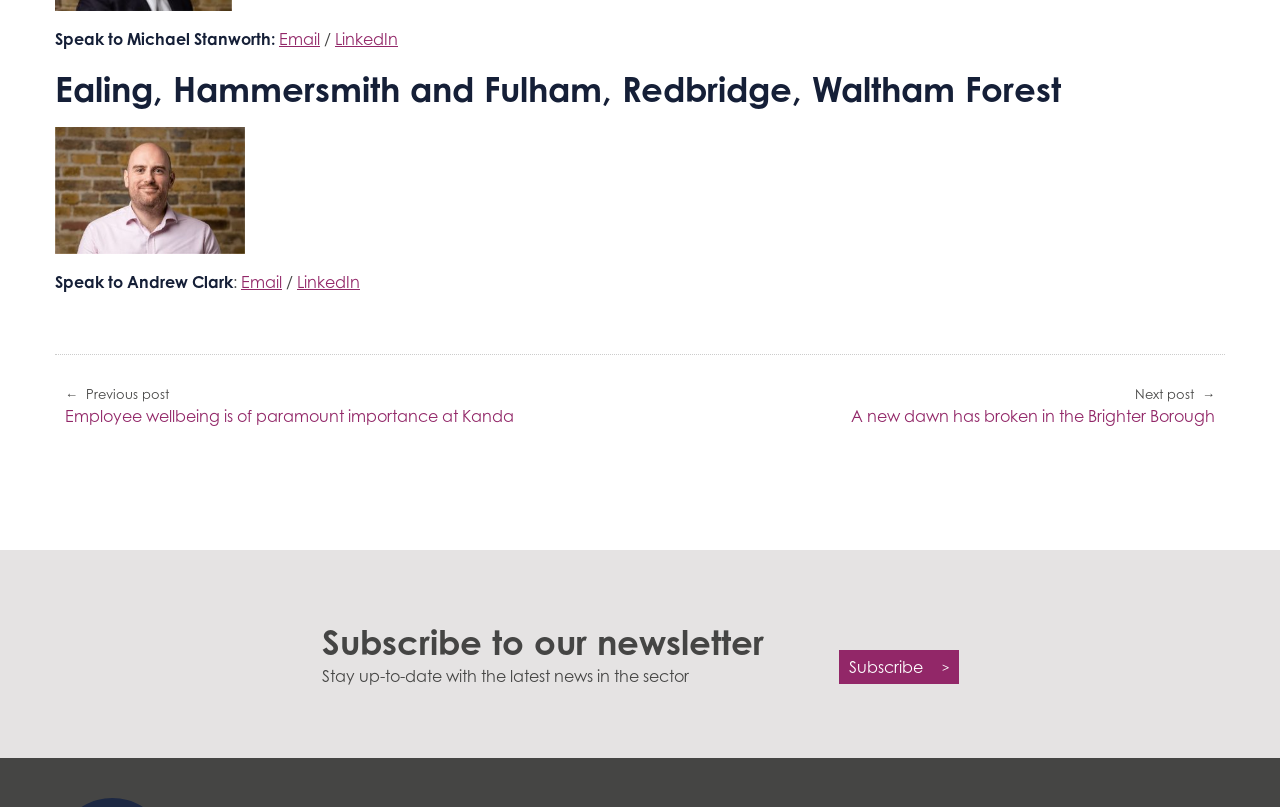Find and specify the bounding box coordinates that correspond to the clickable region for the instruction: "Email Michael Stanworth".

[0.218, 0.036, 0.25, 0.06]